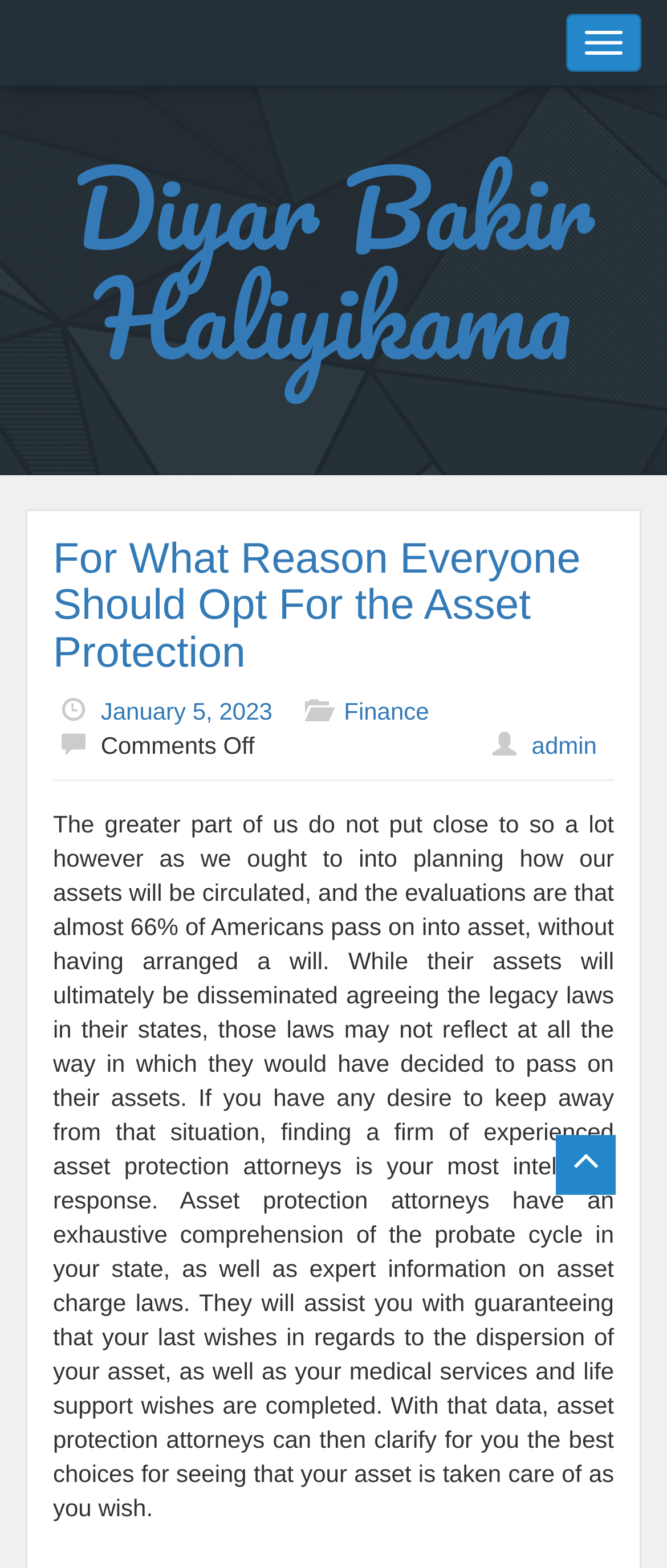Please find and generate the text of the main header of the webpage.

Diyar Bakir Haliyikama